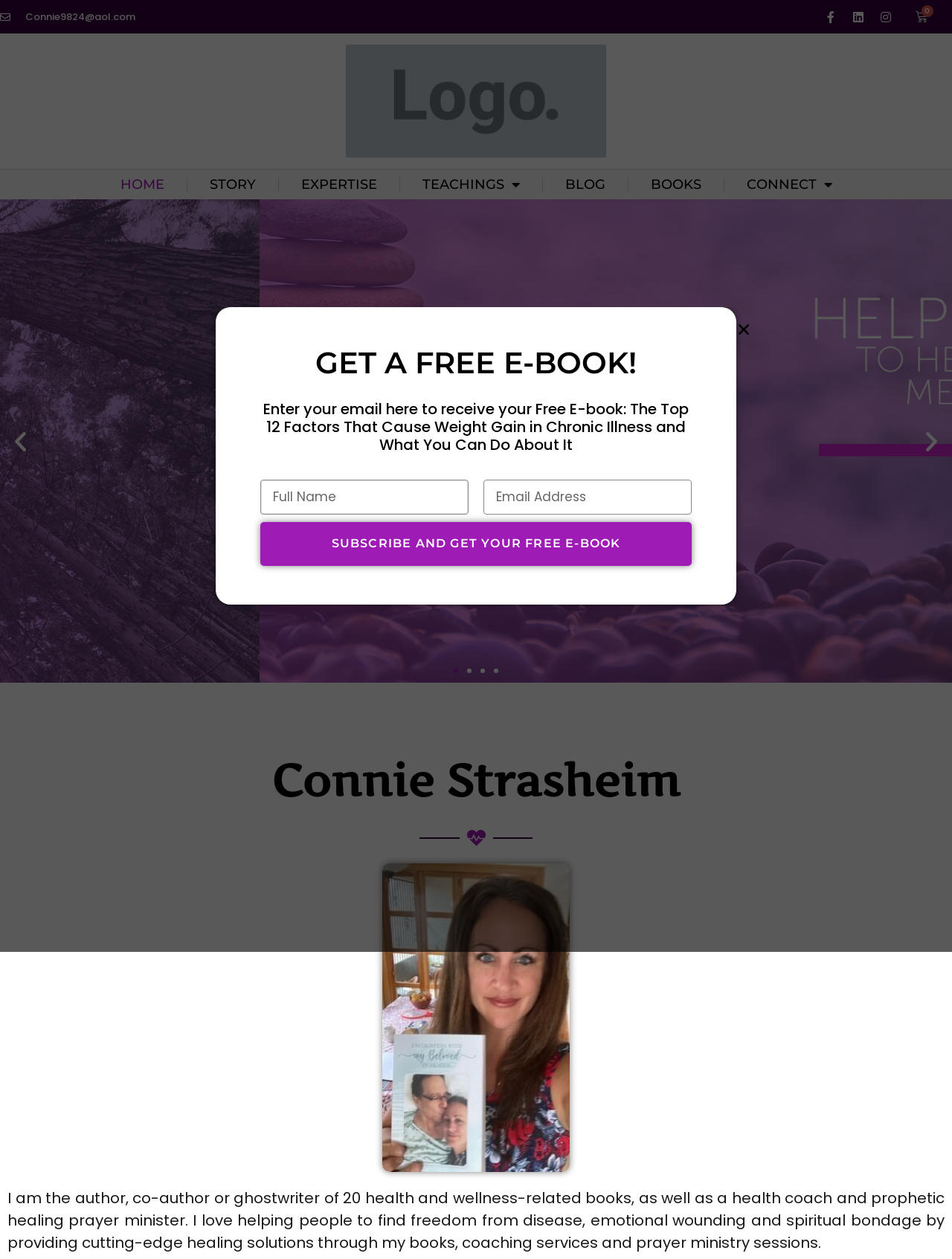Answer this question in one word or a short phrase: What is the topic of the free e-book?

Weight gain in chronic illness